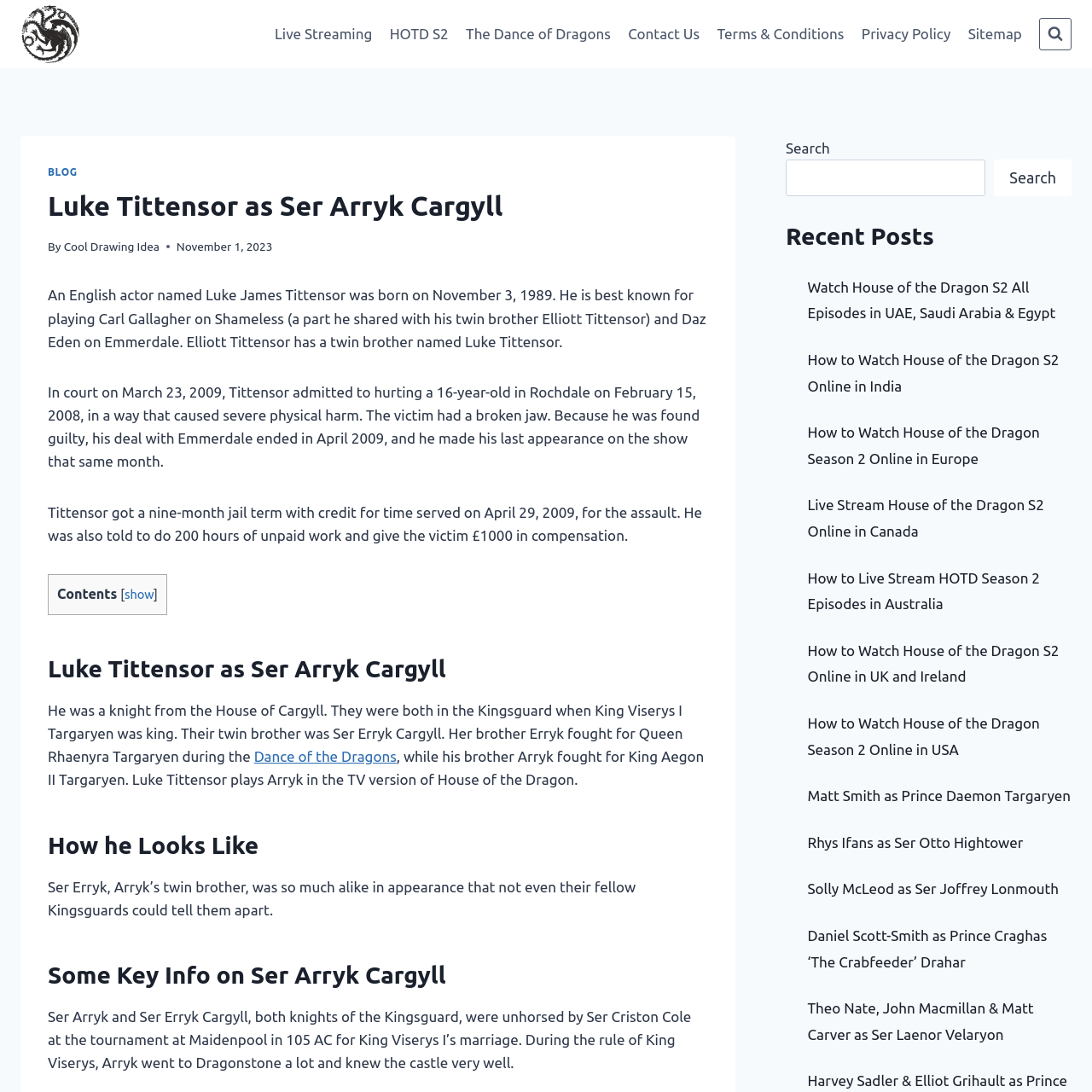Identify the bounding box coordinates of the region I need to click to complete this instruction: "Click on the 'House of the Dragon' link".

[0.019, 0.004, 0.073, 0.059]